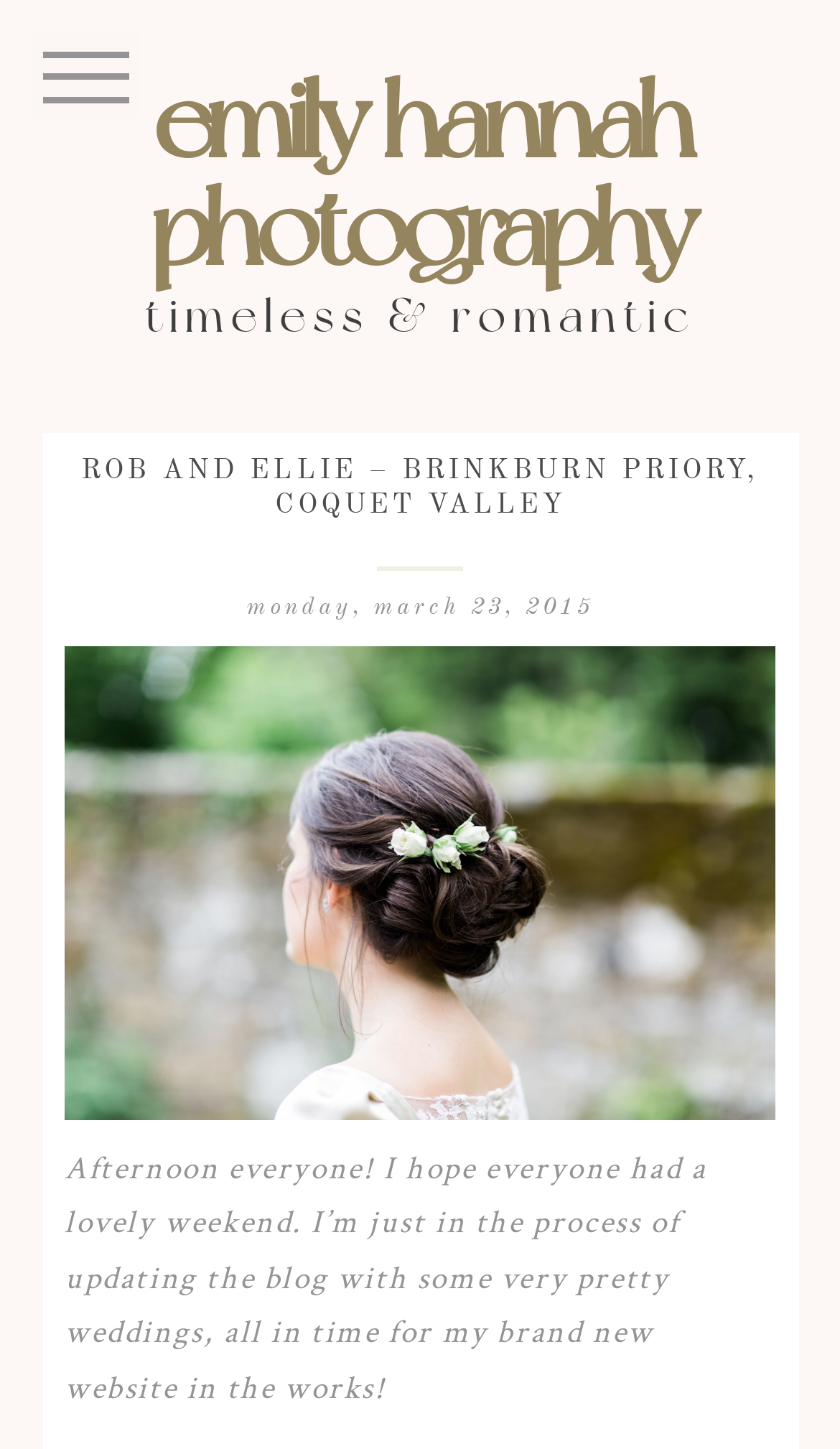What is the photographer's name?
Using the image as a reference, answer with just one word or a short phrase.

Emily Hannah